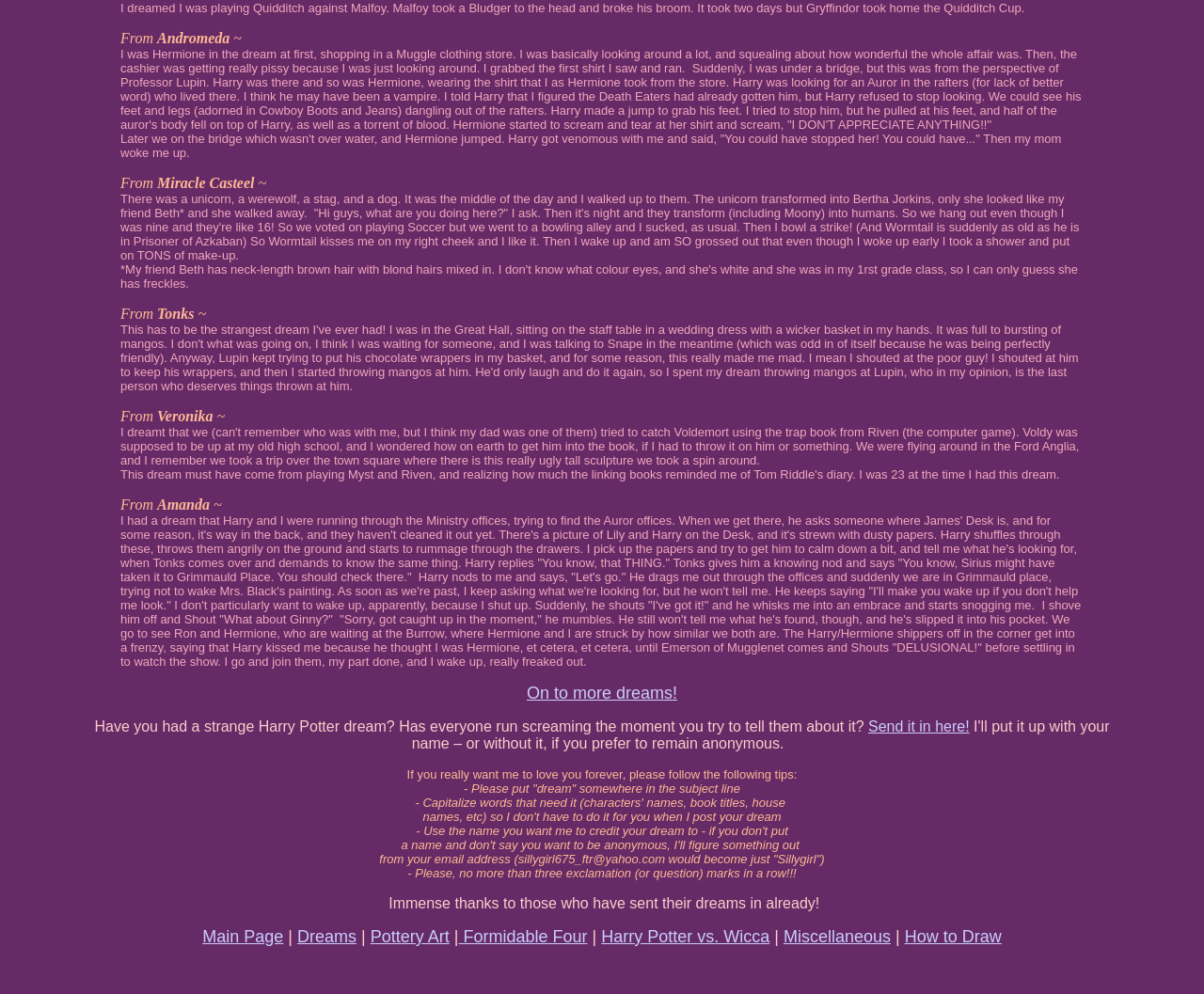Determine the bounding box coordinates of the clickable region to follow the instruction: "Click on 'On to more dreams!' link".

[0.437, 0.688, 0.563, 0.707]